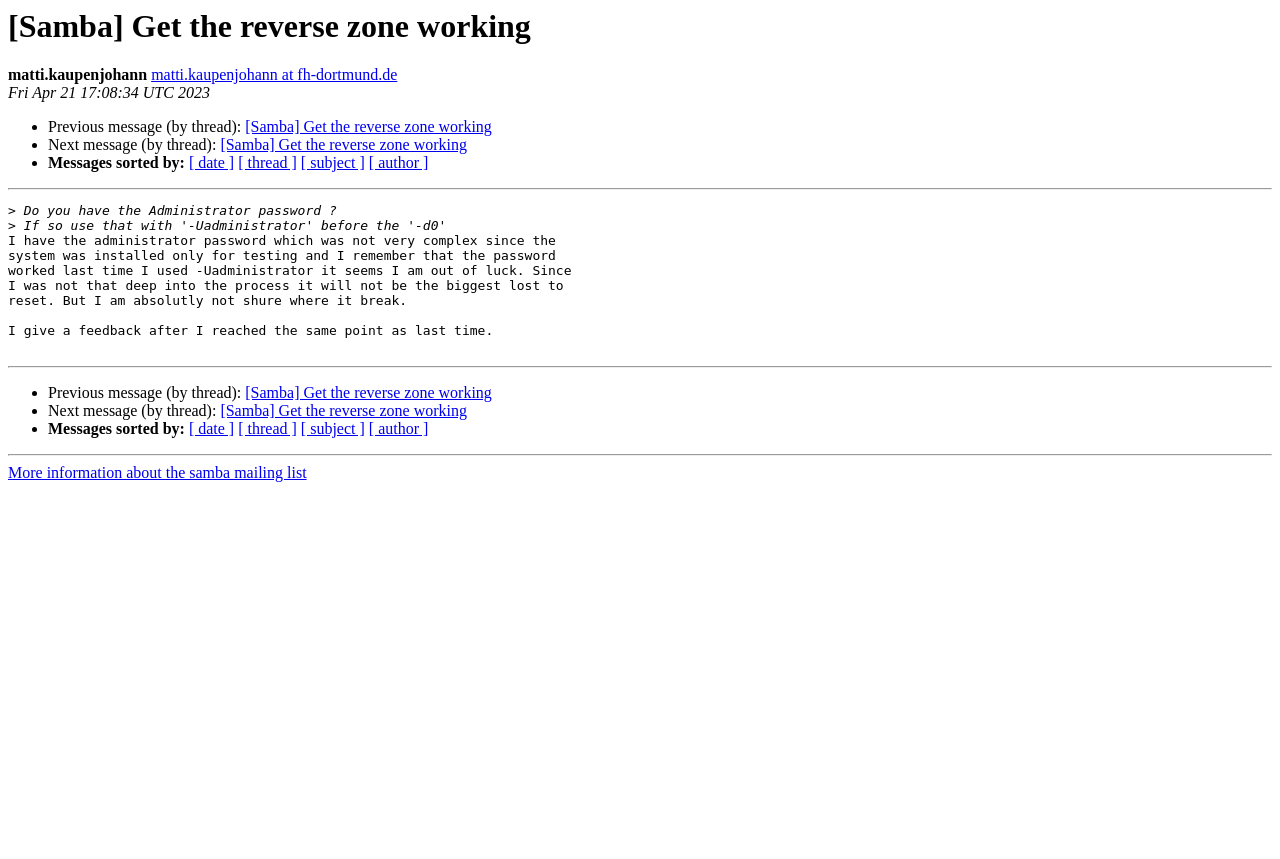Determine the bounding box coordinates for the area that should be clicked to carry out the following instruction: "View previous message in thread".

[0.038, 0.138, 0.192, 0.158]